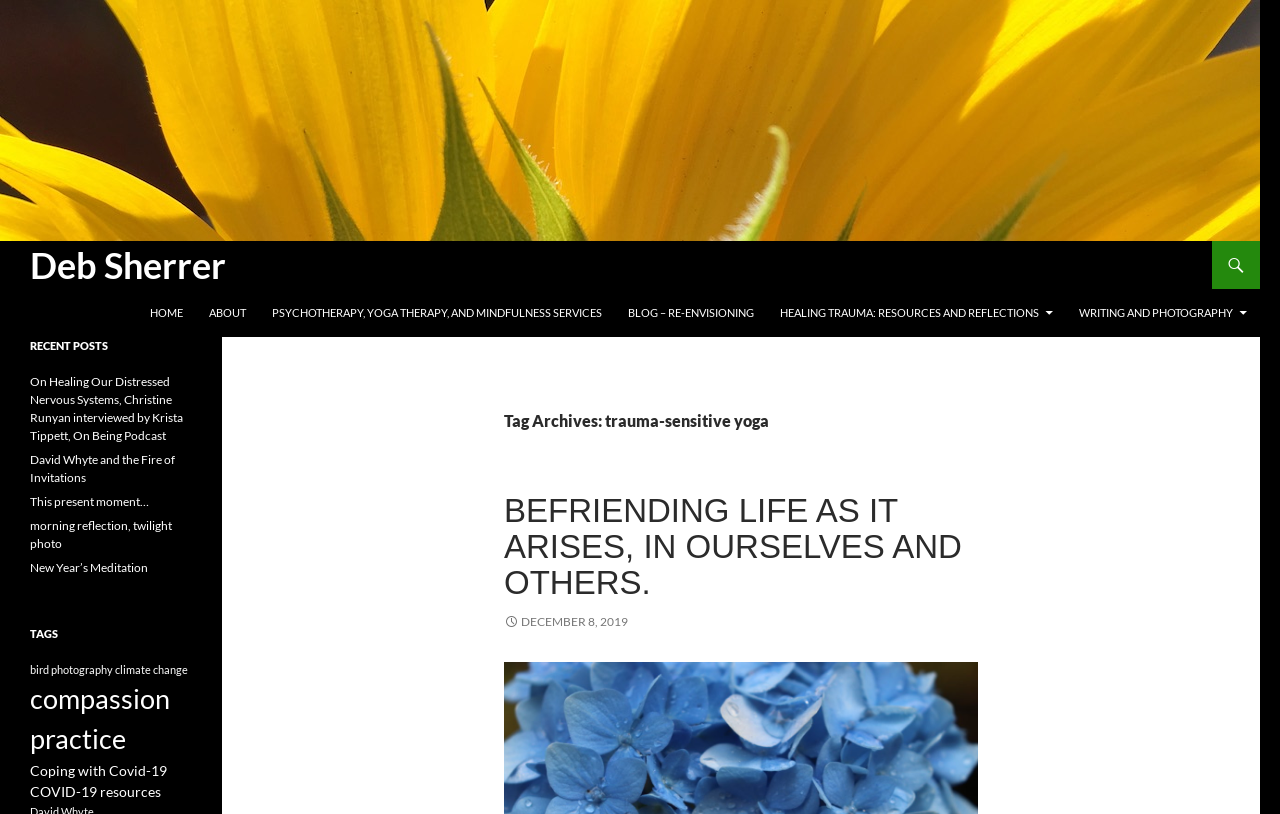Answer the question with a brief word or phrase:
How many tags are listed on the webpage?

5